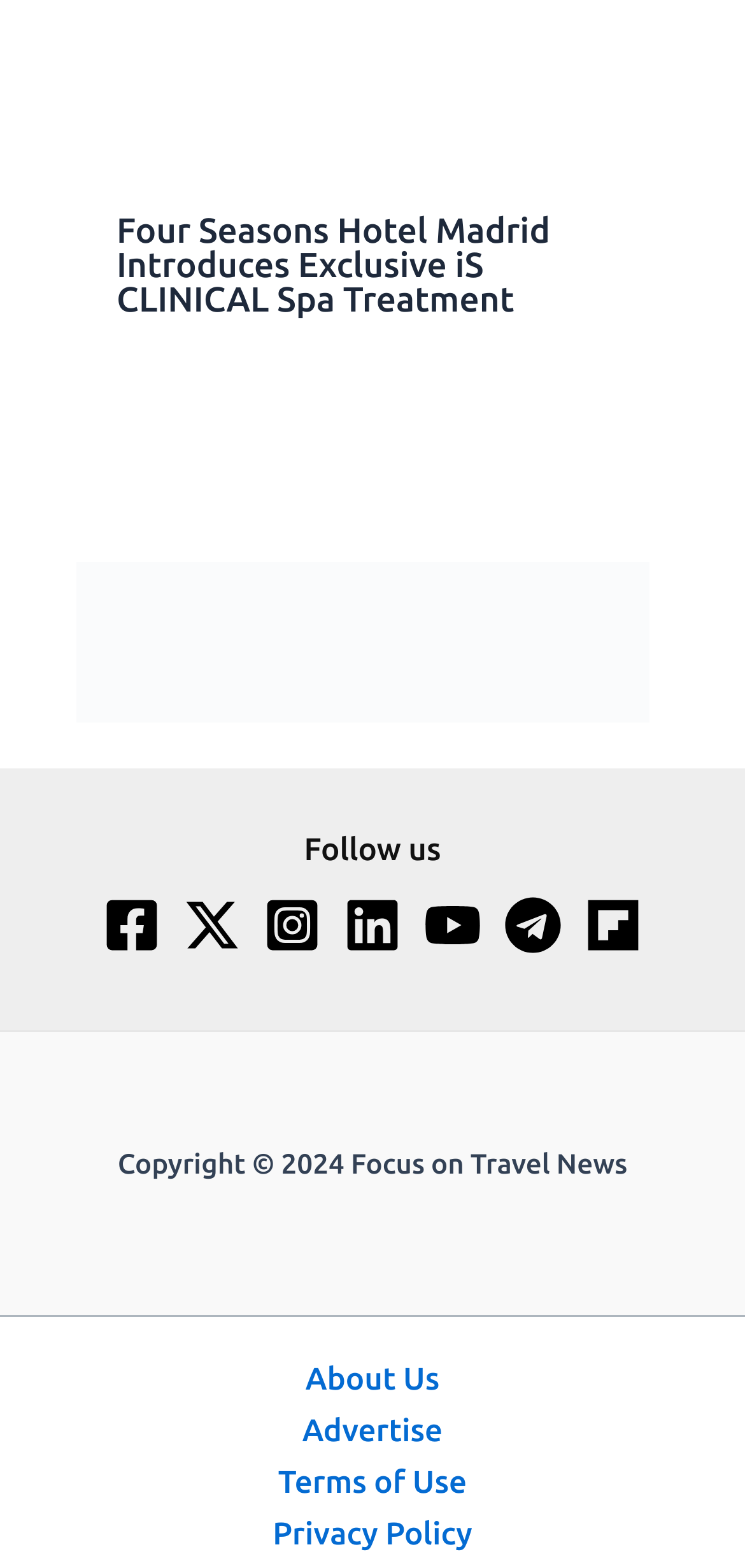What is the text of the 'Follow us' element?
From the screenshot, supply a one-word or short-phrase answer.

Follow us